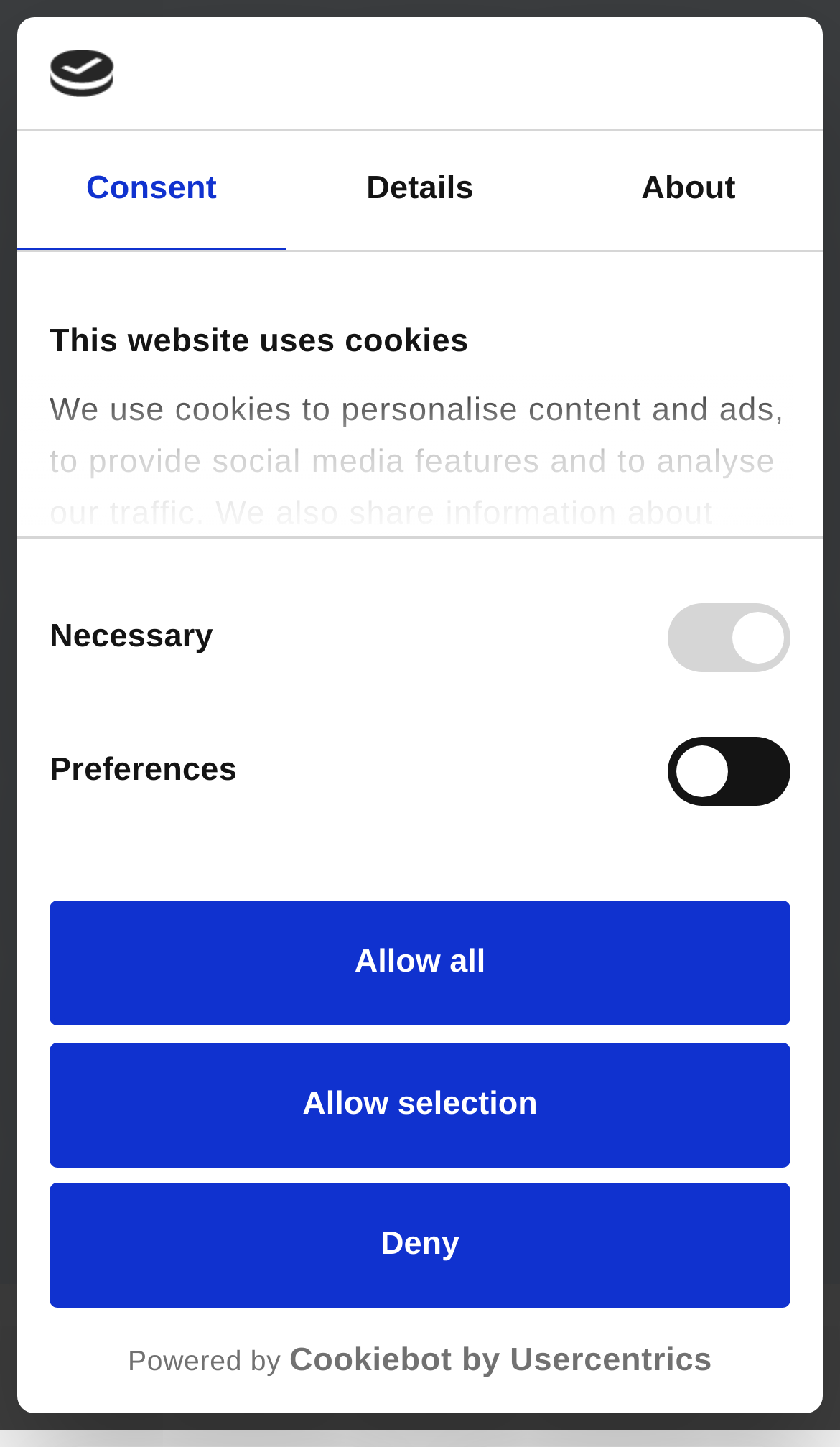Please find and generate the text of the main heading on the webpage.

Get even more productive.
On Edge.